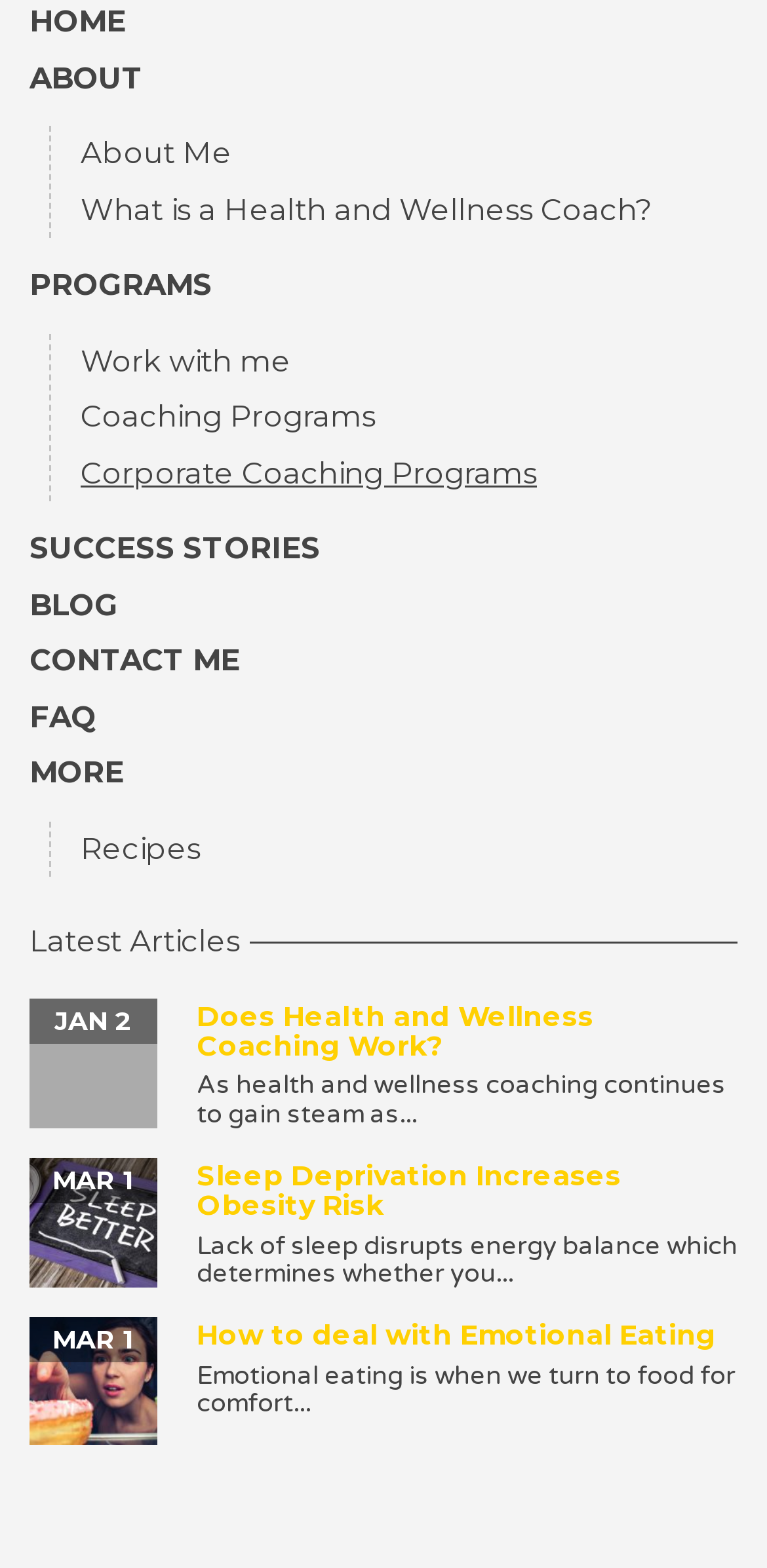Could you provide the bounding box coordinates for the portion of the screen to click to complete this instruction: "View Coaching Programs"?

[0.067, 0.248, 0.497, 0.284]